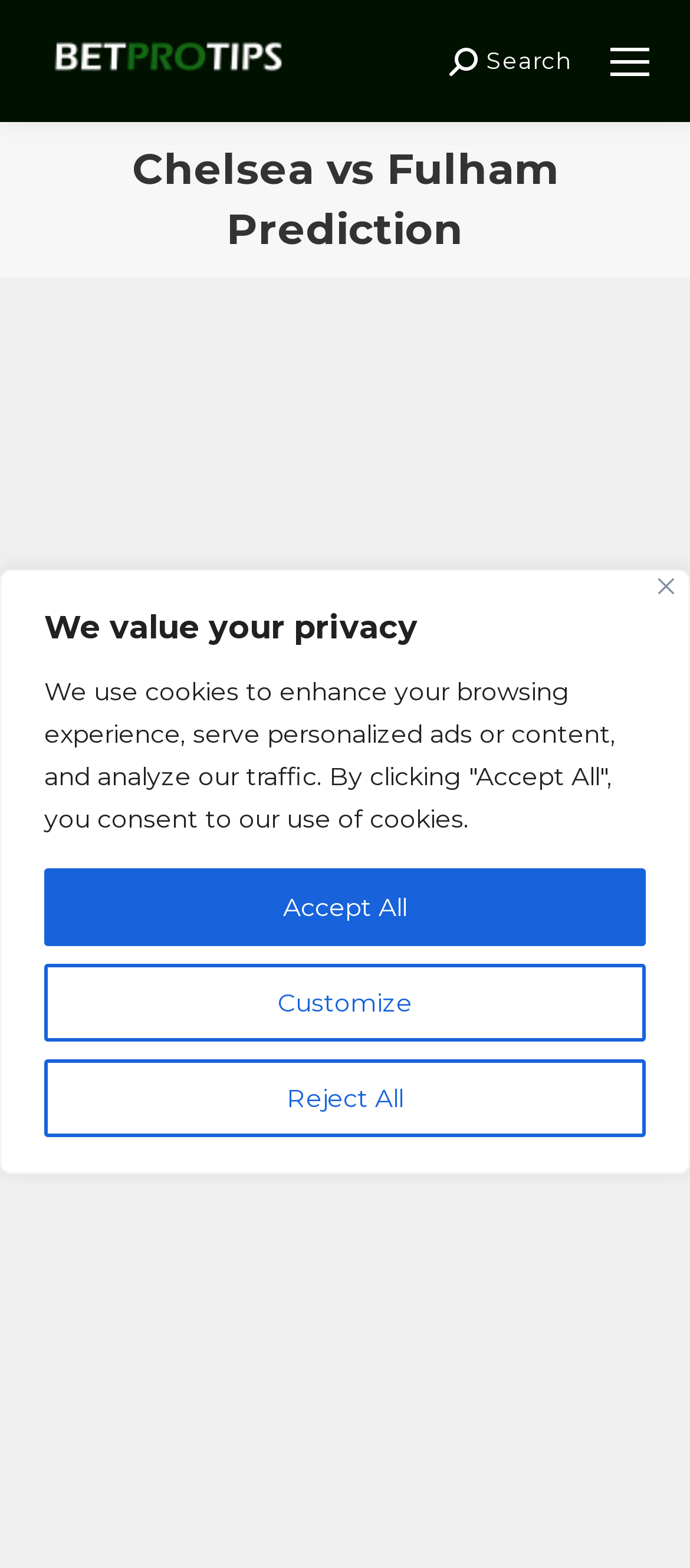What is the purpose of the search bar?
Please answer using one word or phrase, based on the screenshot.

To search for something